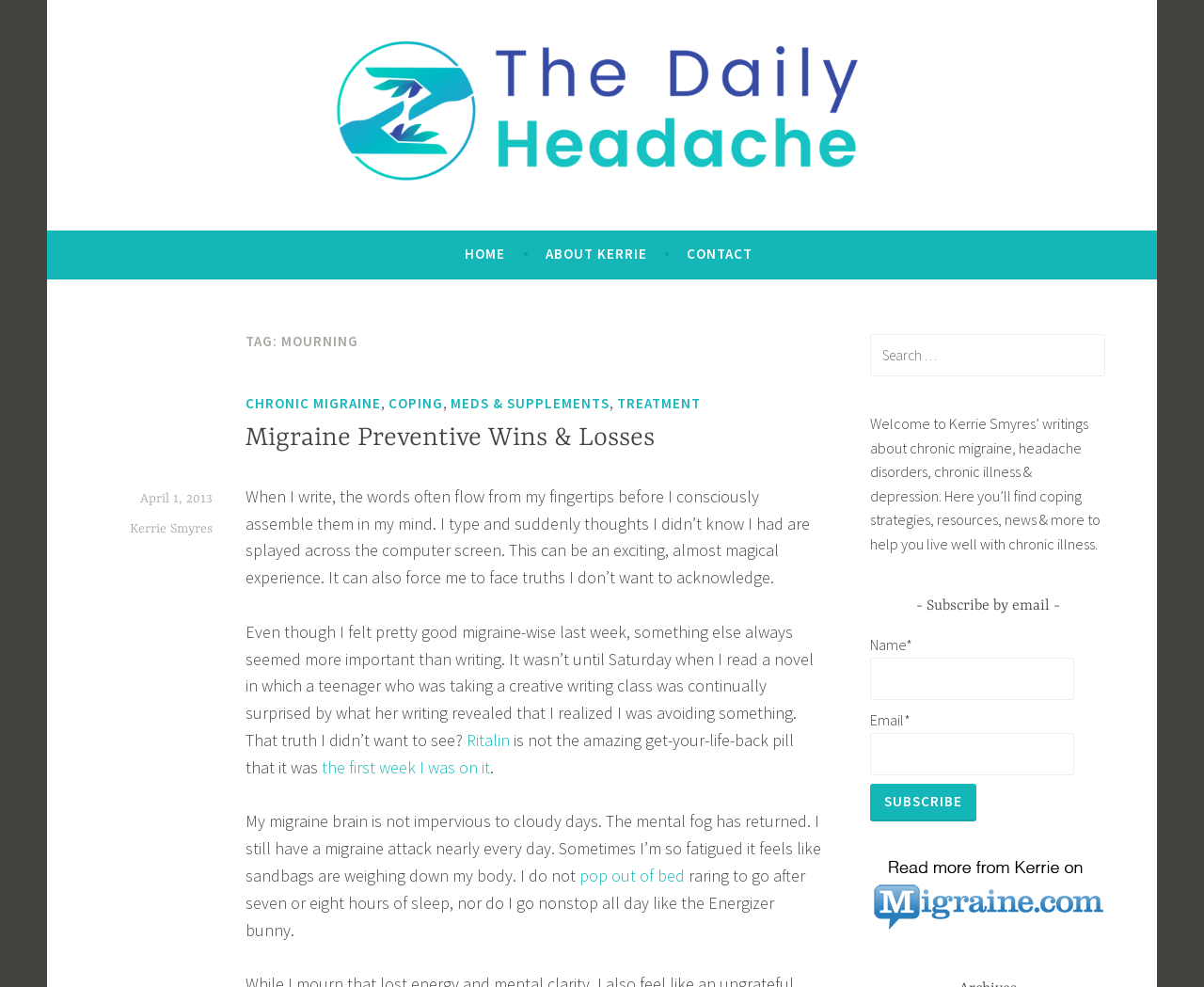For the element described, predict the bounding box coordinates as (top-left x, top-left y, bottom-right x, bottom-right y). All values should be between 0 and 1. Element description: 415.528.7355

None